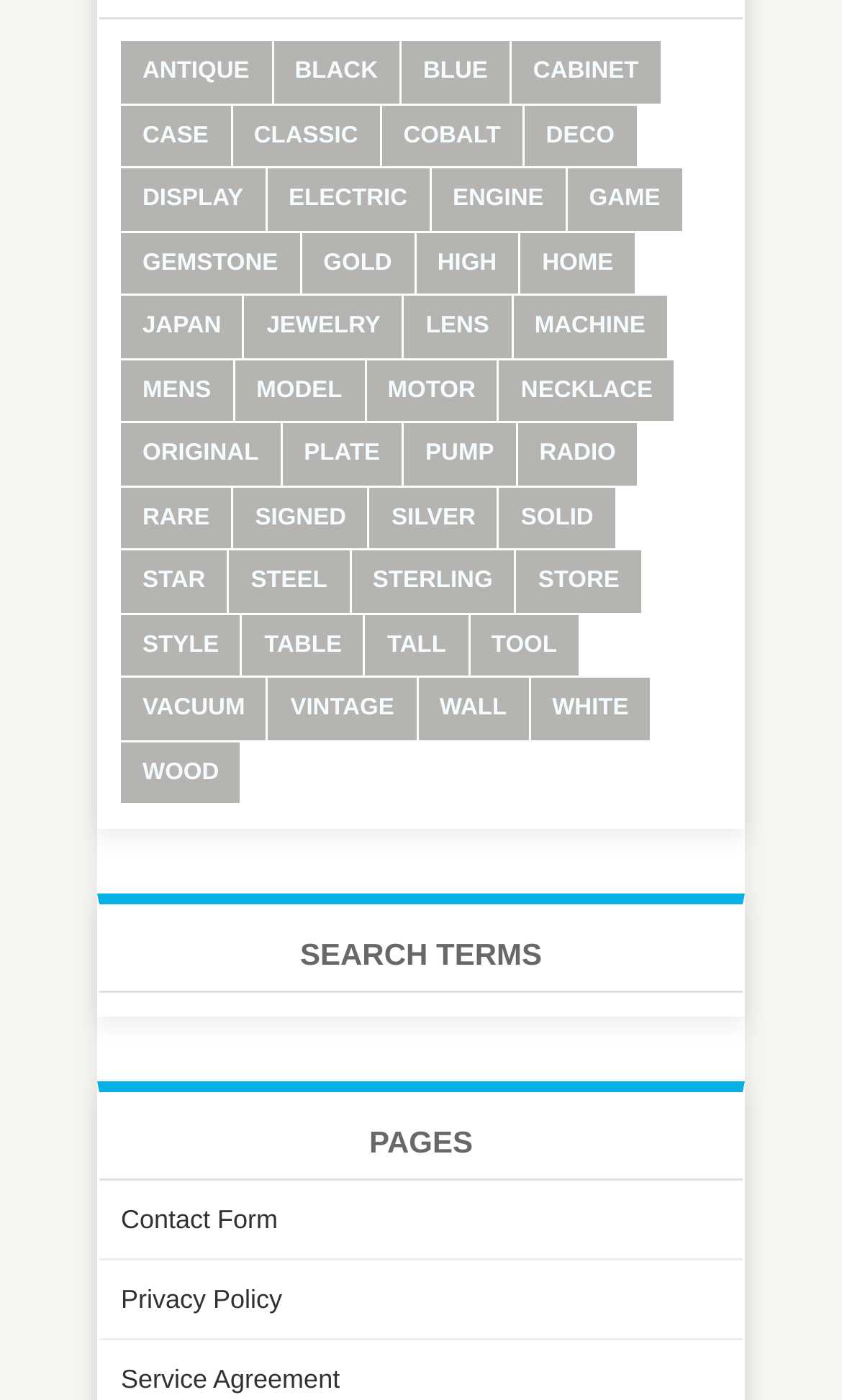Given the following UI element description: "jewelry", find the bounding box coordinates in the webpage screenshot.

[0.291, 0.211, 0.478, 0.255]